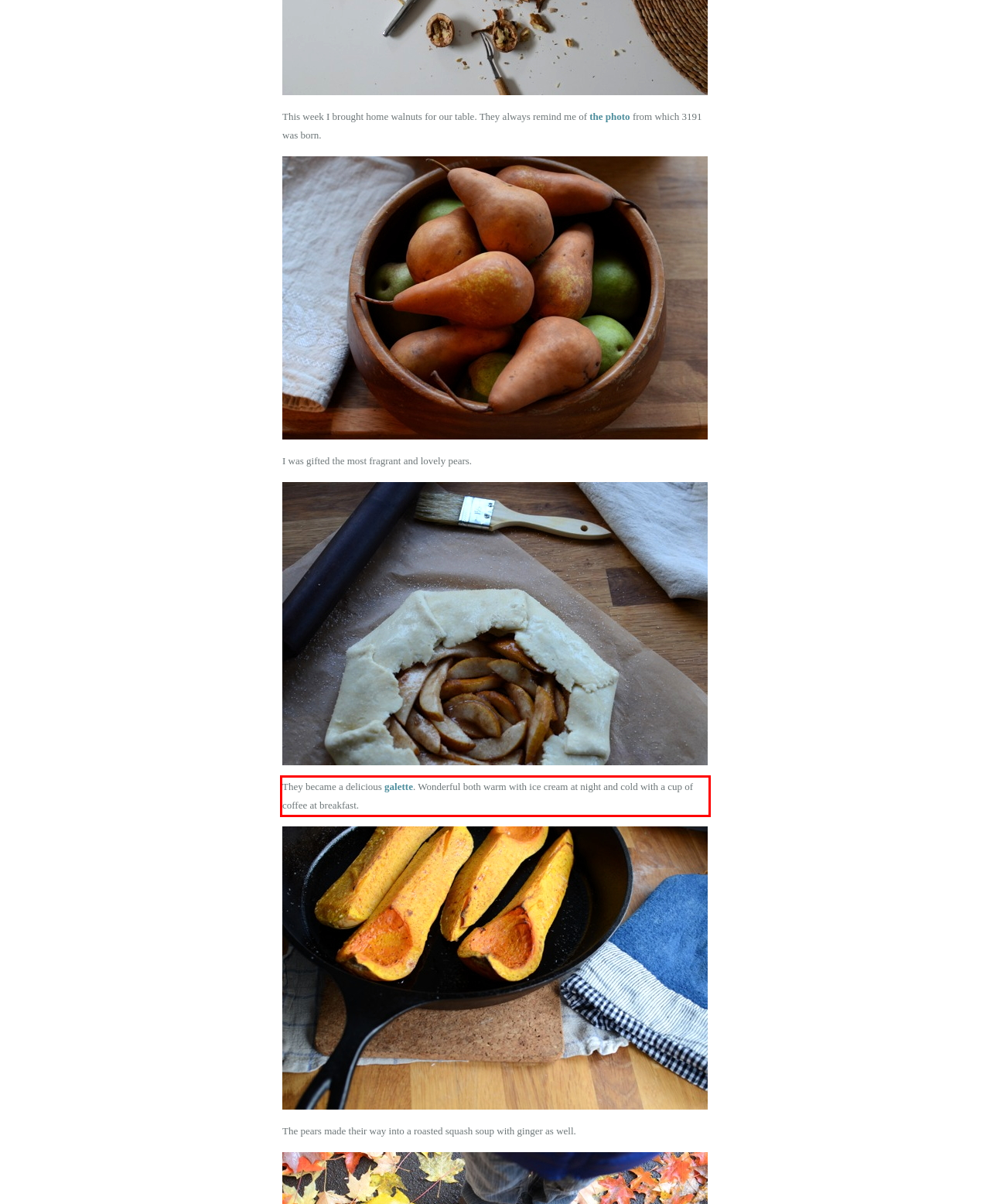Using the provided webpage screenshot, identify and read the text within the red rectangle bounding box.

They became a delicious galette. Wonderful both warm with ice cream at night and cold with a cup of coffee at breakfast.